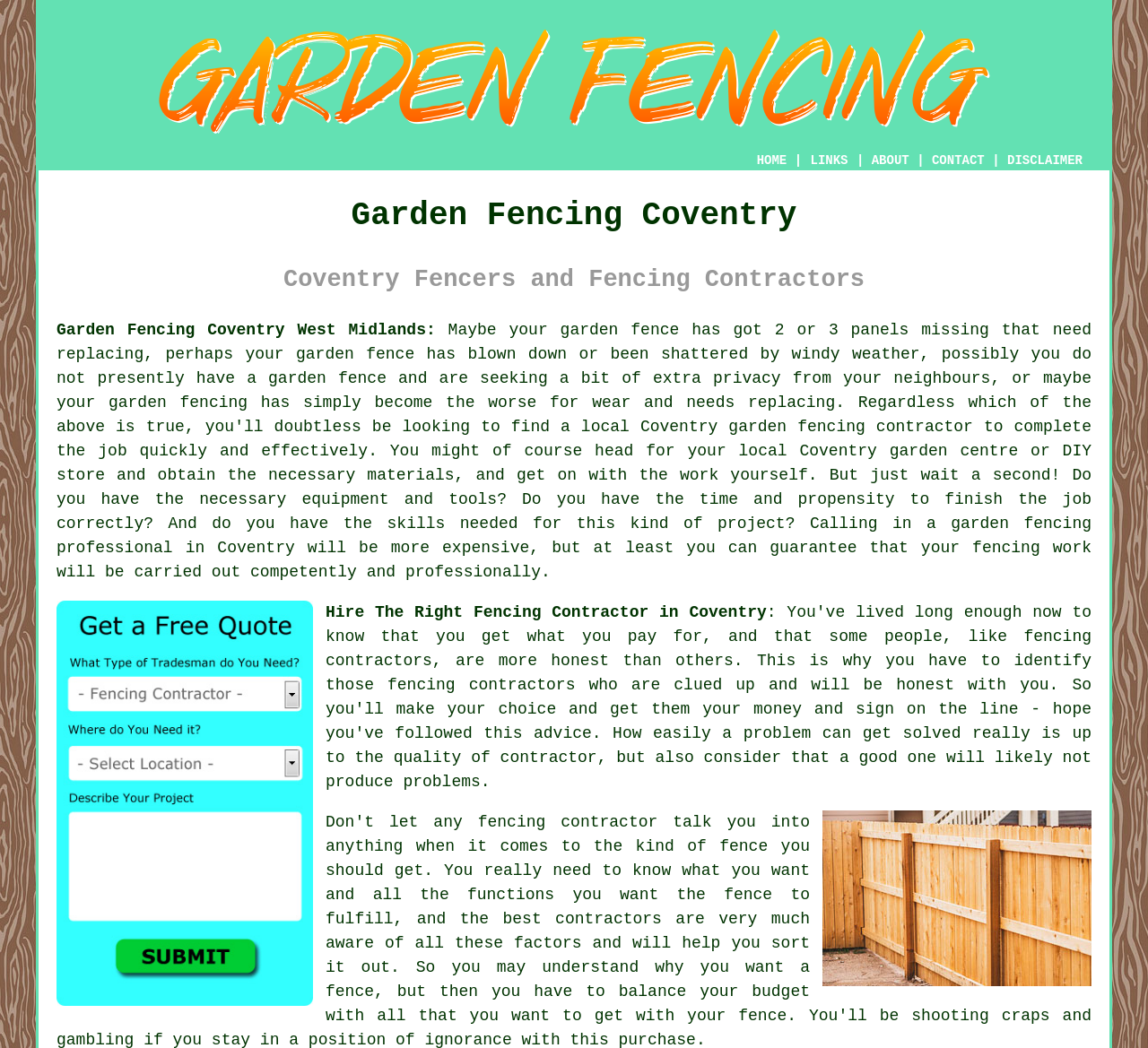Offer an in-depth caption of the entire webpage.

The webpage is about garden fencing services in Coventry, West Midlands. At the top, there is a logo image with the text "Garden Fencing Coventry" and a navigation menu with links to "HOME", "ABOUT", "CONTACT", and "DISCLAIMER". 

Below the navigation menu, there are two headings: "Garden Fencing Coventry" and "Coventry Fencers and Fencing Contractors". The main content of the webpage starts with a paragraph of text that discusses the need for garden fencing, mentioning scenarios where the fence may be damaged or missing panels. 

Throughout the paragraph, there are links to relevant keywords such as "garden fence", "garden fencing", and "Coventry garden fencing". The text also mentions the option of DIY fencing or hiring a professional contractor. 

Further down, there are two prominent calls-to-action: a link to "Free Coventry Garden Fencing Quotes" with an accompanying image, and a link to "Hire The Right Fencing Contractor in Coventry". At the very bottom of the page, there is a large image with the text "Garden Fencing Coventry - Fencing Services".